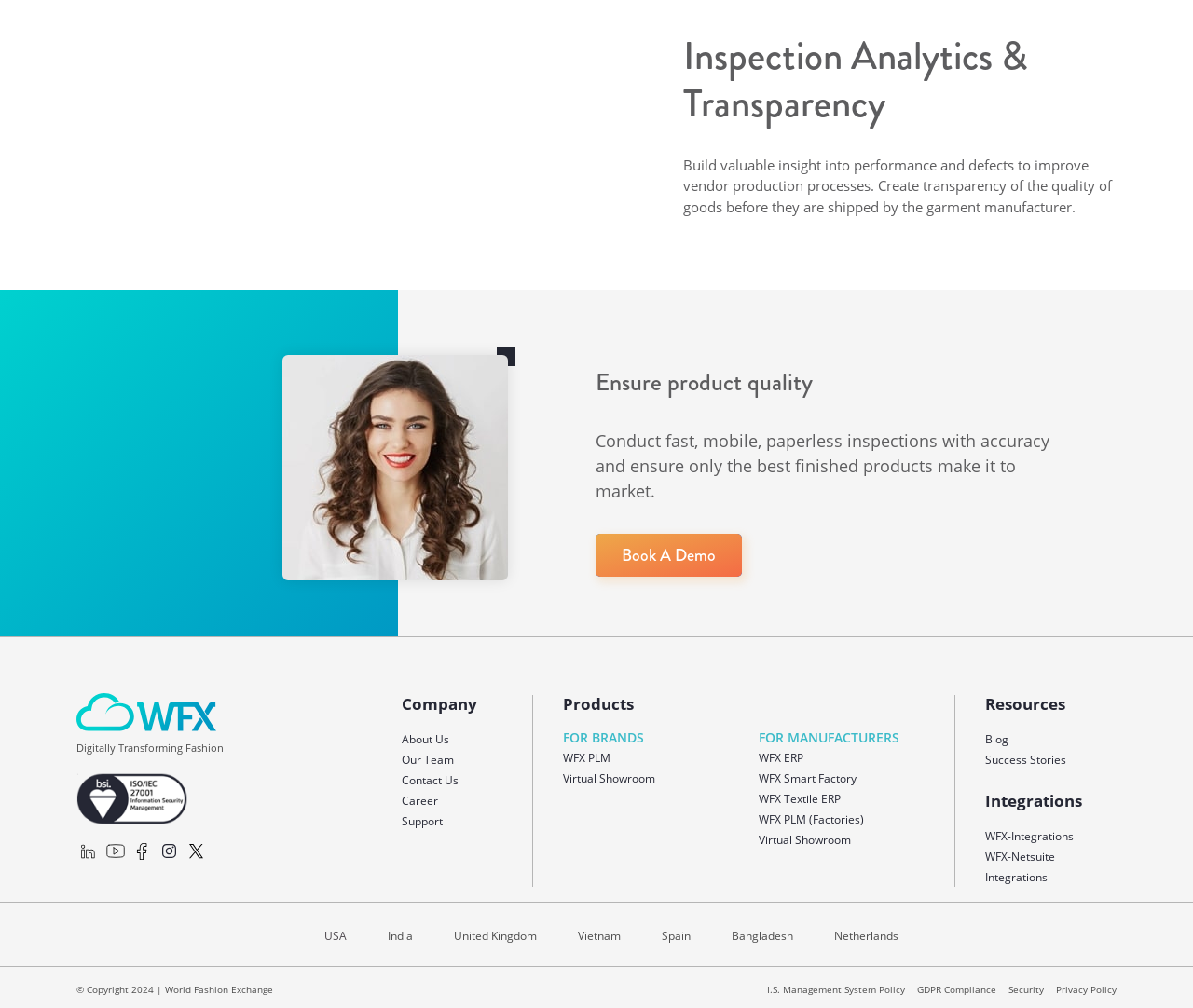What is the copyright year?
Based on the image, give a concise answer in the form of a single word or short phrase.

2024